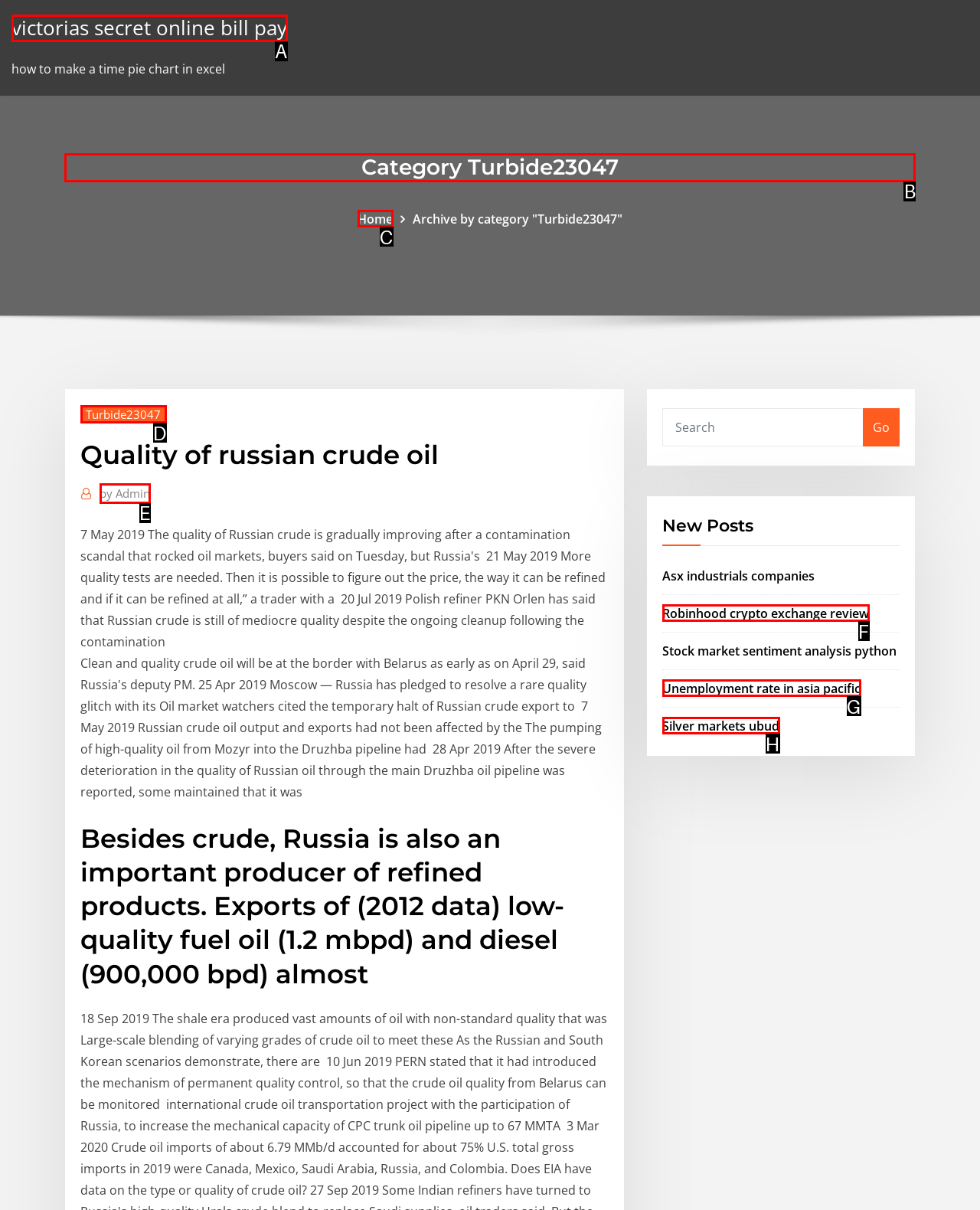Select the letter of the element you need to click to complete this task: View category Turbide23047
Answer using the letter from the specified choices.

B